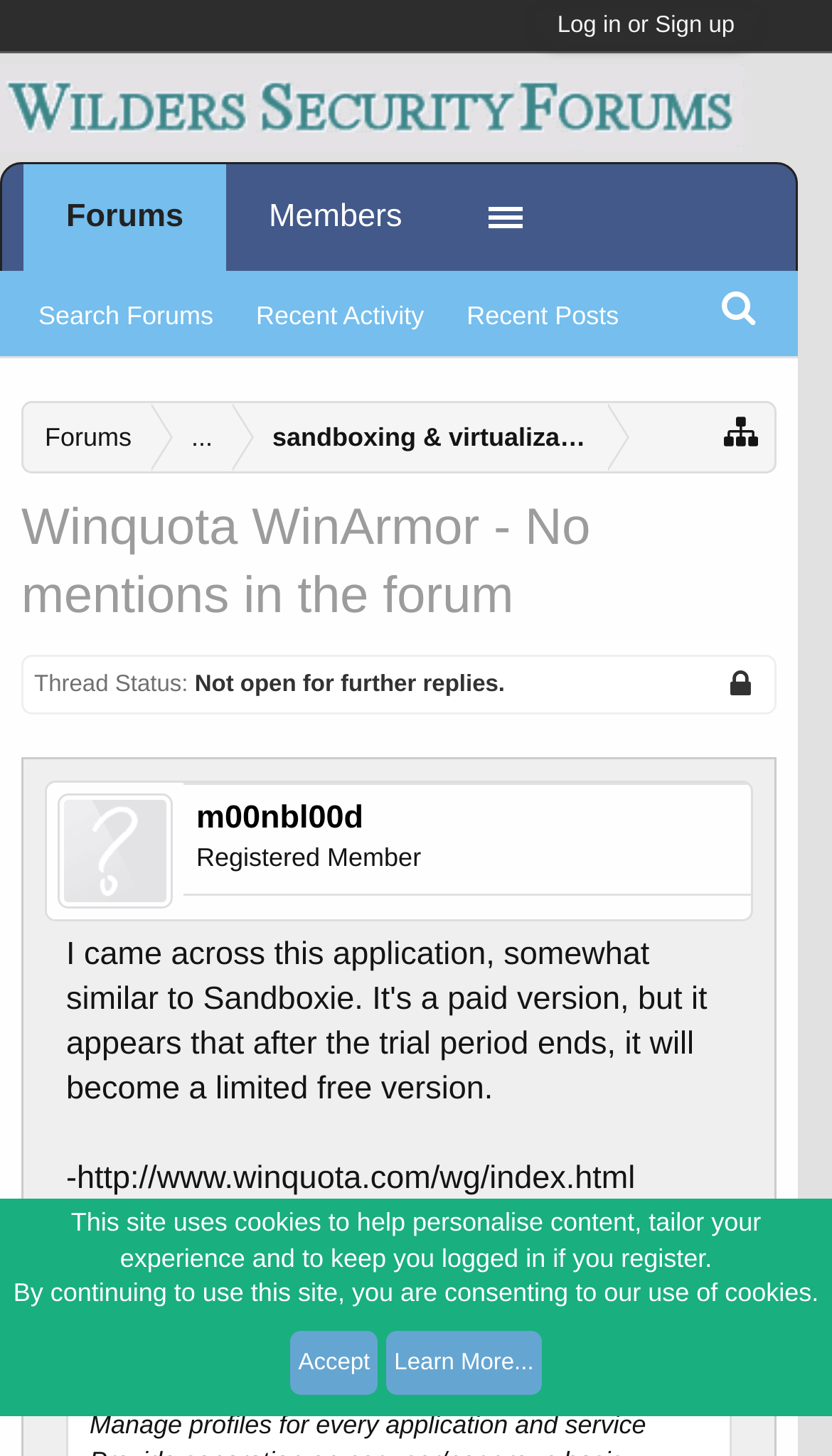Generate a thorough caption detailing the webpage content.

This webpage appears to be a forum discussion page on Wilders Security Forums. At the top, there is a heading "Log in or Sign up" with a link to log in or sign up. To the right of this heading, there is a group of links, including "Forums", "...", and "sandboxing & virtualization". 

Below this, there is a heading "Winquota WinArmor - No mentions in the forum" which is the title of the discussion thread. Underneath this heading, there is a description list with a term "Thread Status:" and a detail "Locked" with a note "Not open for further replies." 

On the left side of the page, there is a profile section with a link to the user "m00nbl00d" and an image of the user. Below this, there is a heading "m00nbl00d Registered Member" with a link to the user's profile. 

The main content of the page is a post by the user "m00nbl00d" which discusses WinArmor possibilities, including spawning specific applications with sandboxes, managing profiles for every application and service, and more. 

At the top left corner of the page, there is a link to "Wilders Security Forums" with an image of the forum's logo. Below this, there are links to "Forums", "Search Forums", "Recent Activity", "Recent Posts", "Members", and "Menu". 

At the bottom of the page, there is a notice about the site using cookies, with links to "Accept" or "Learn More...".